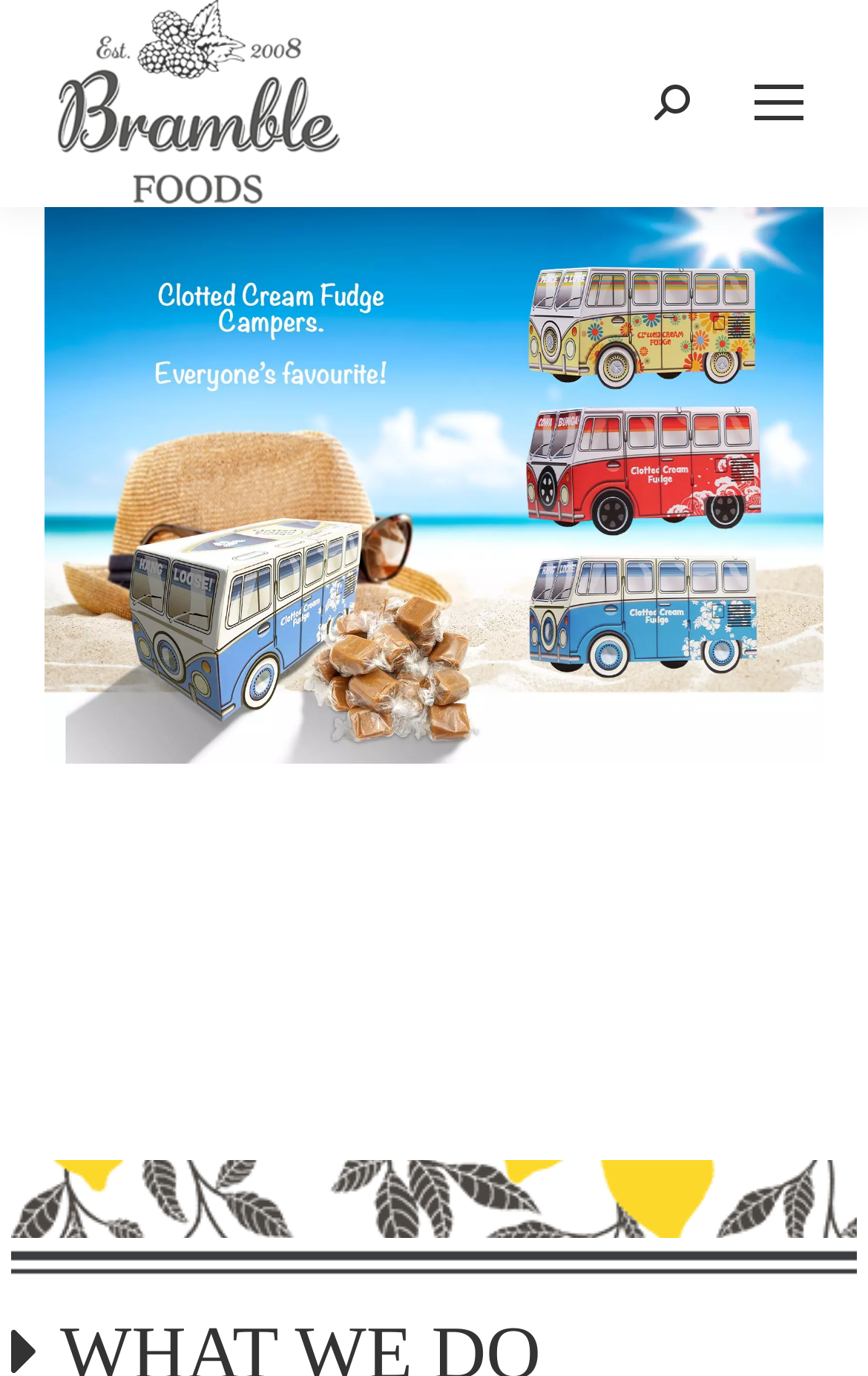Please identify the bounding box coordinates of the region to click in order to complete the given instruction: "Search for something". The coordinates should be four float numbers between 0 and 1, i.e., [left, top, right, bottom].

[0.754, 0.062, 0.795, 0.088]